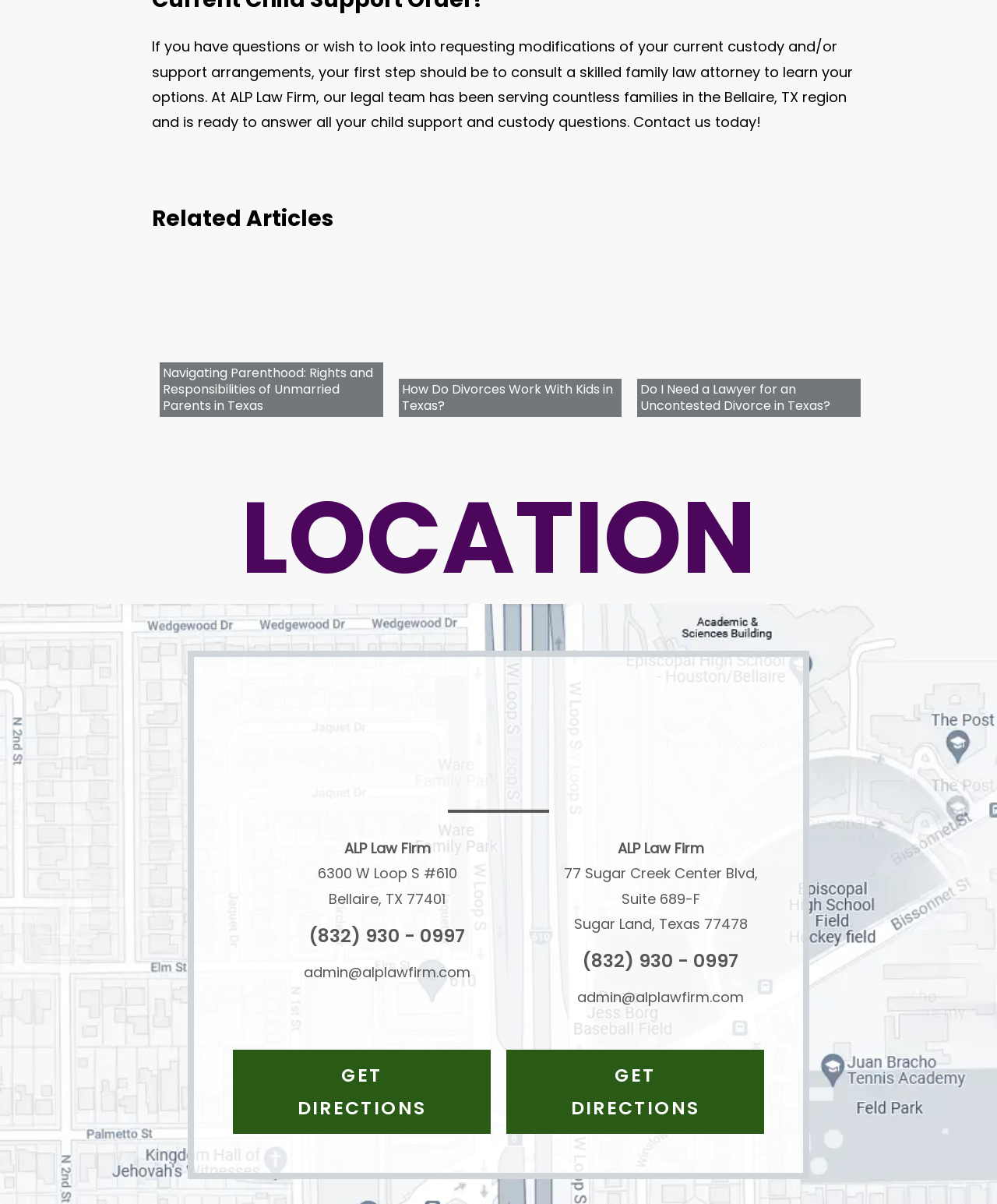Extract the bounding box for the UI element that matches this description: "Get Directions".

[0.234, 0.872, 0.492, 0.942]